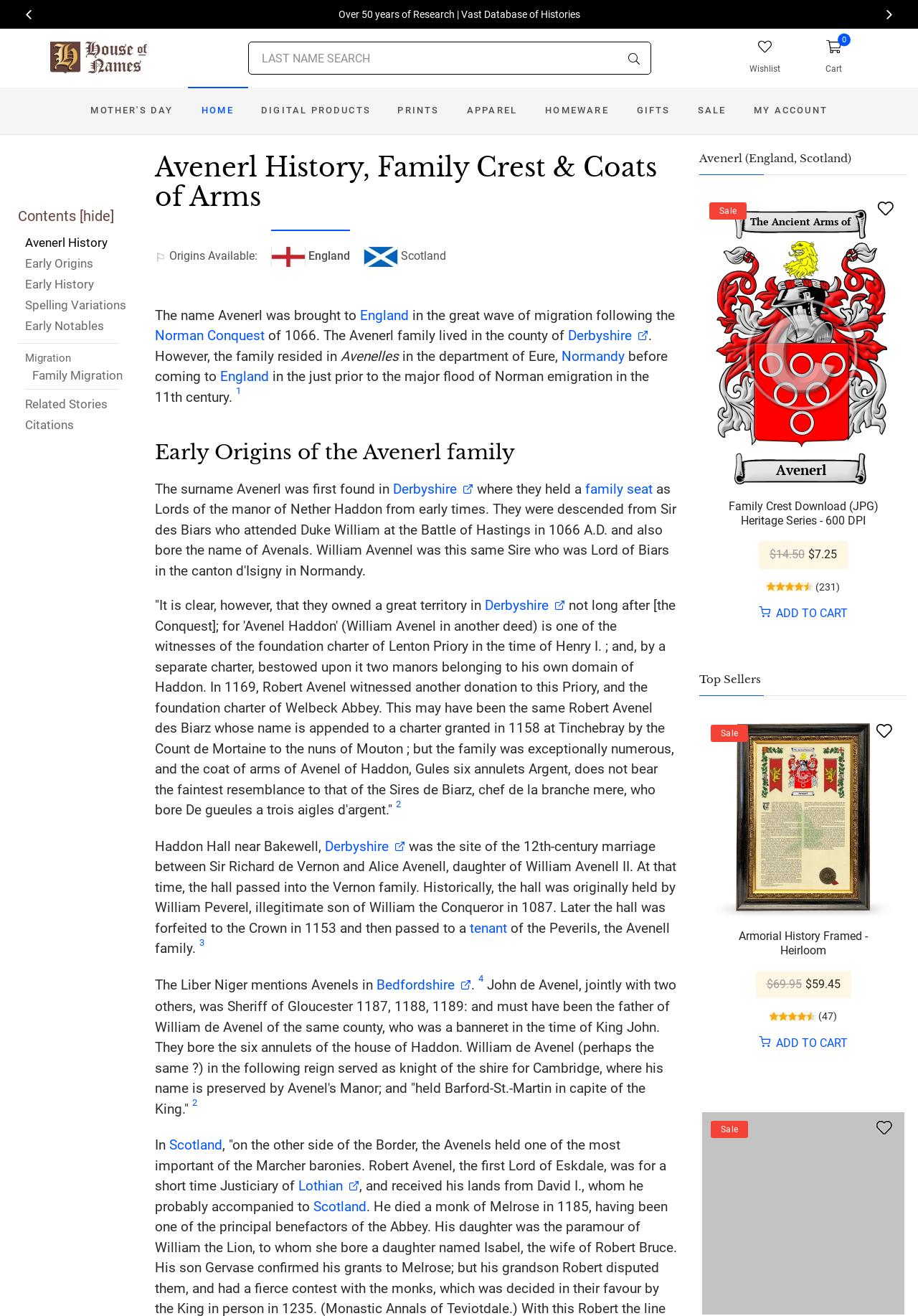Identify the bounding box coordinates of the clickable region necessary to fulfill the following instruction: "Click on the Avenerl History link". The bounding box coordinates should be four float numbers between 0 and 1, i.e., [left, top, right, bottom].

[0.02, 0.177, 0.138, 0.193]